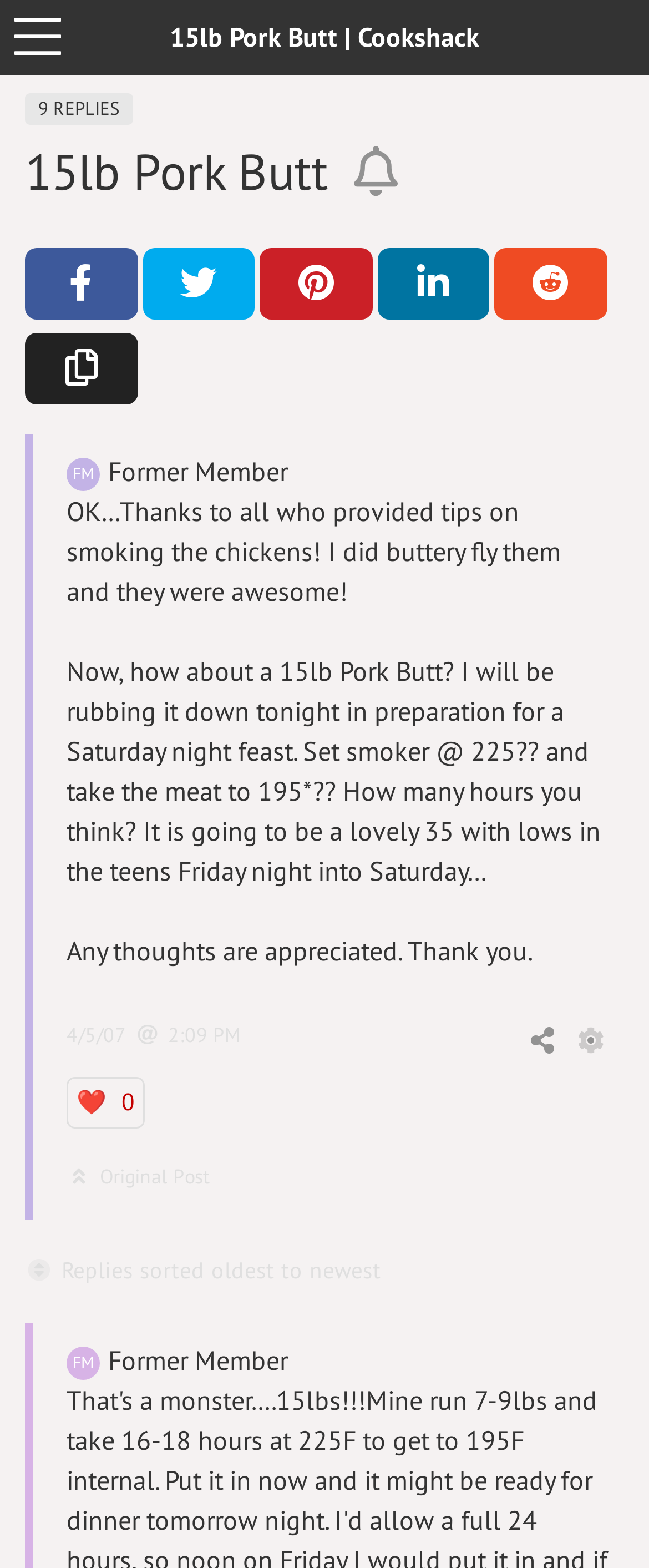Find the bounding box coordinates for the area that must be clicked to perform this action: "Share the post".

[0.81, 0.653, 0.862, 0.675]